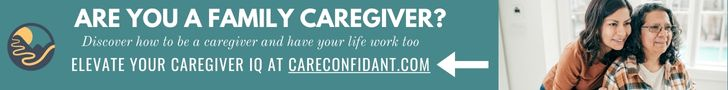What is the purpose of the text overlays?
Please describe in detail the information shown in the image to answer the question.

The text overlays encourage viewers to enhance their caregiving abilities by visiting careconfidant.com, emphasizing the importance of balancing caregiving responsibilities with personal well-being, which implies that the purpose of the text overlays is to encourage viewers to take action.